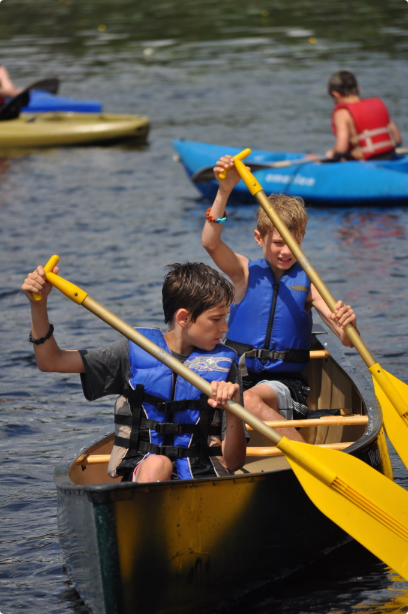What is reflected in the clear water?
Ensure your answer is thorough and detailed.

The caption describes the scene as a sunny day, and the clear water is said to reflect the bright sunlight, creating a vibrant atmosphere.